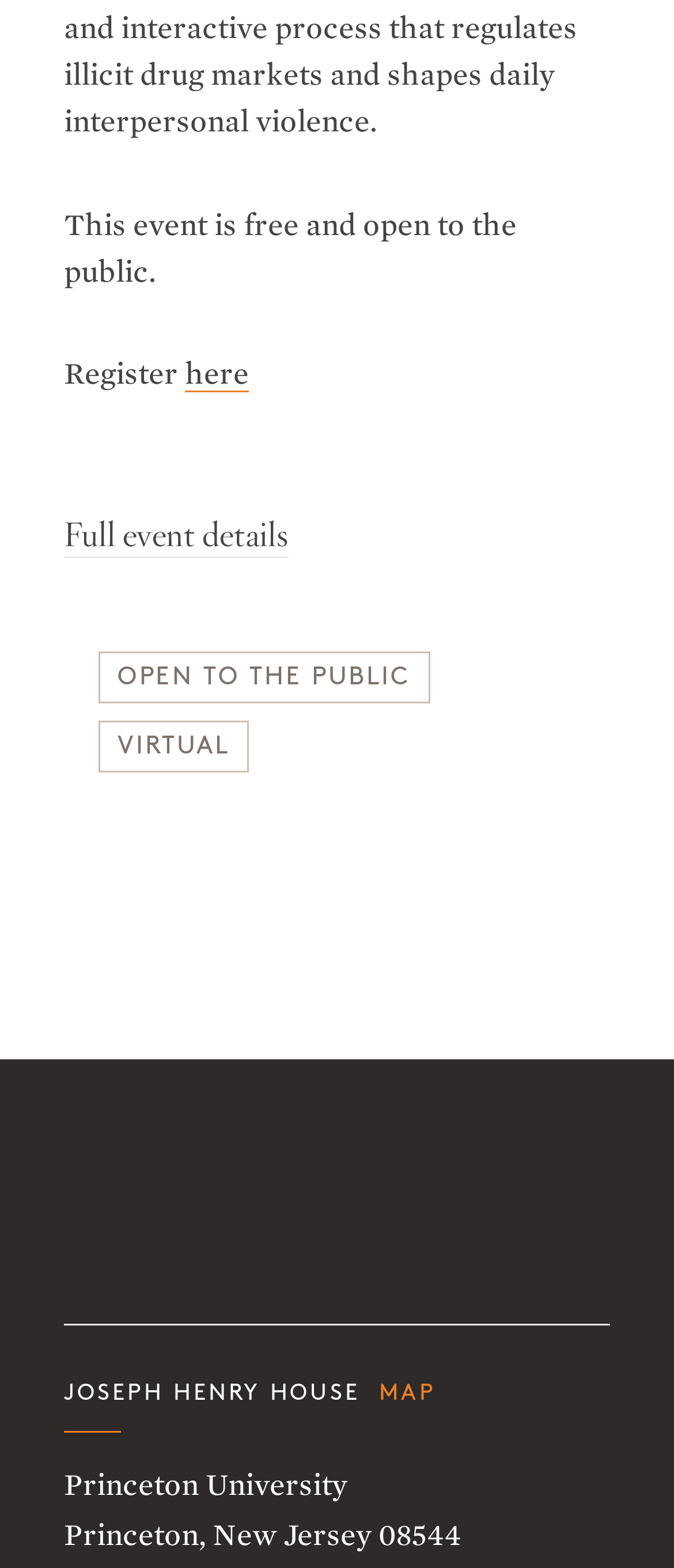Reply to the question with a single word or phrase:
How to register for the event?

Click 'here'